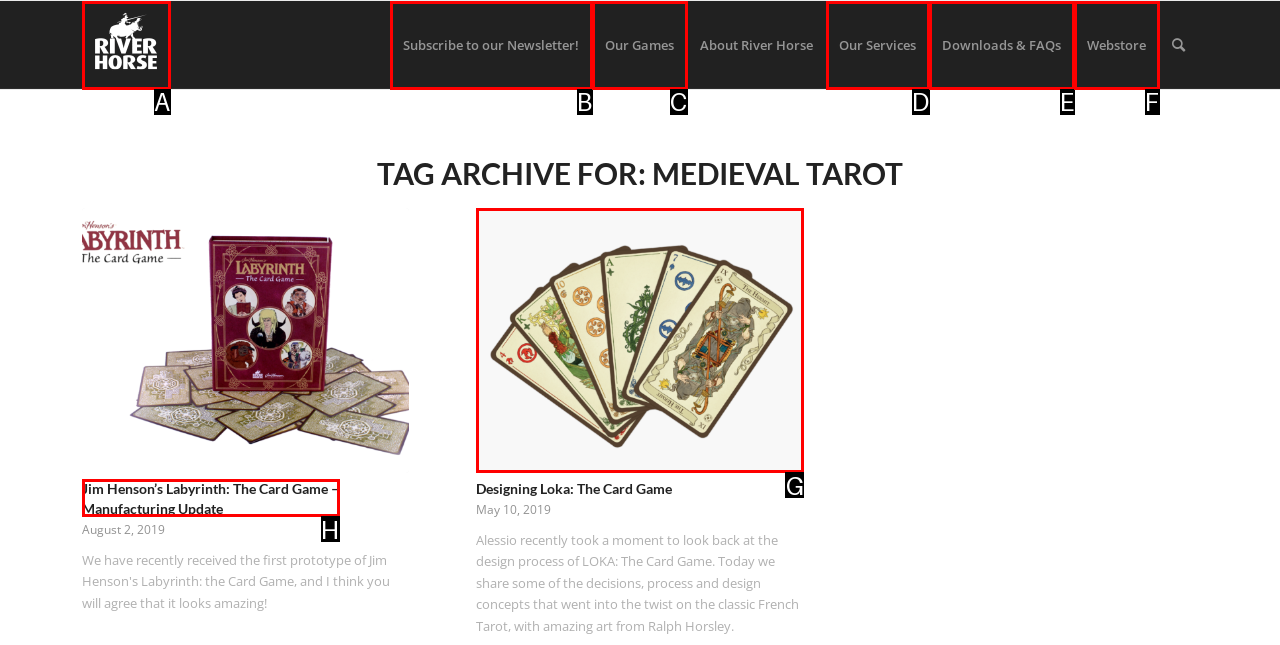Based on the given description: Our Services, determine which HTML element is the best match. Respond with the letter of the chosen option.

D